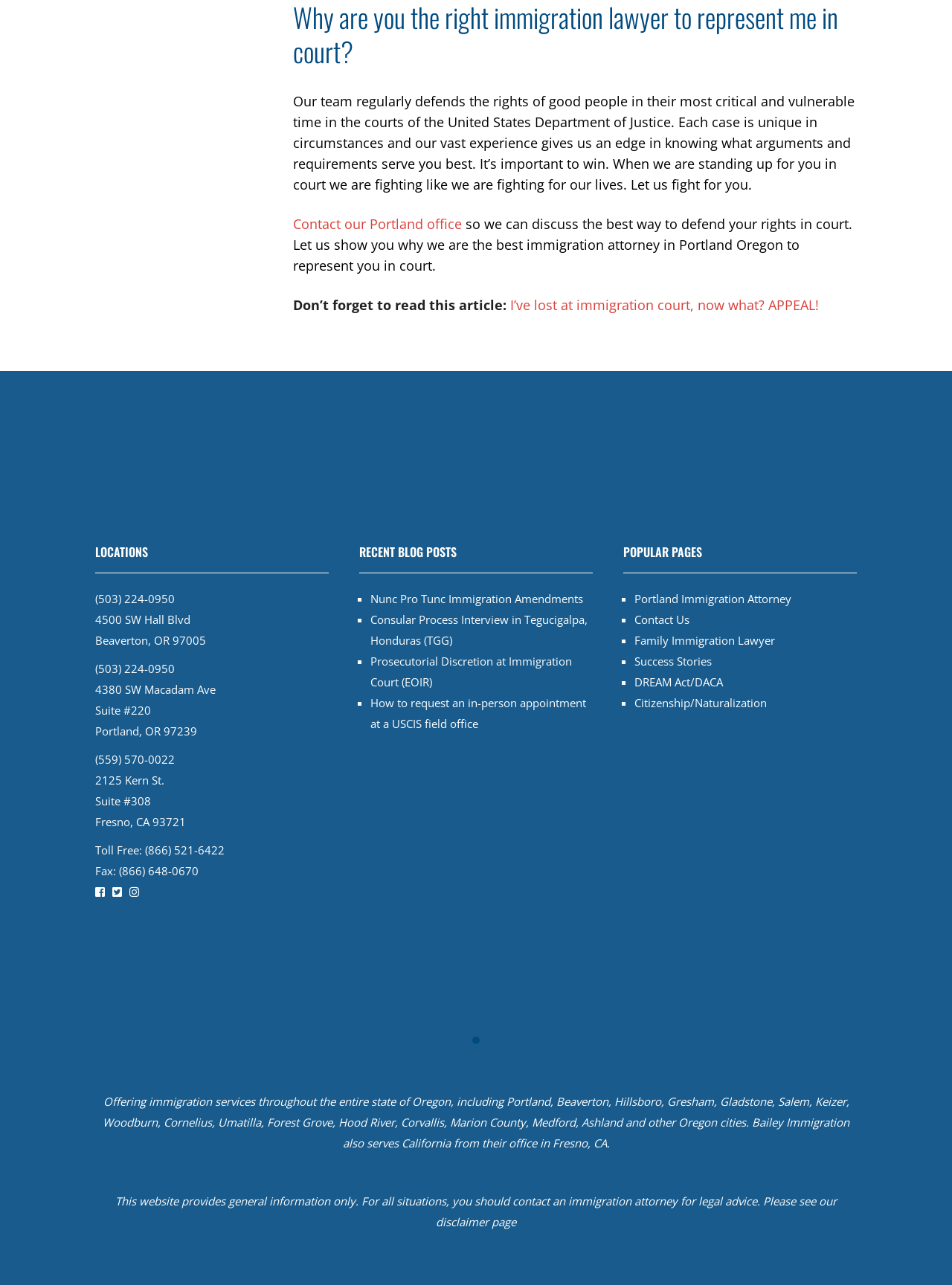Please provide the bounding box coordinate of the region that matches the element description: Family Immigration Lawyer. Coordinates should be in the format (top-left x, top-left y, bottom-right x, bottom-right y) and all values should be between 0 and 1.

[0.666, 0.492, 0.814, 0.504]